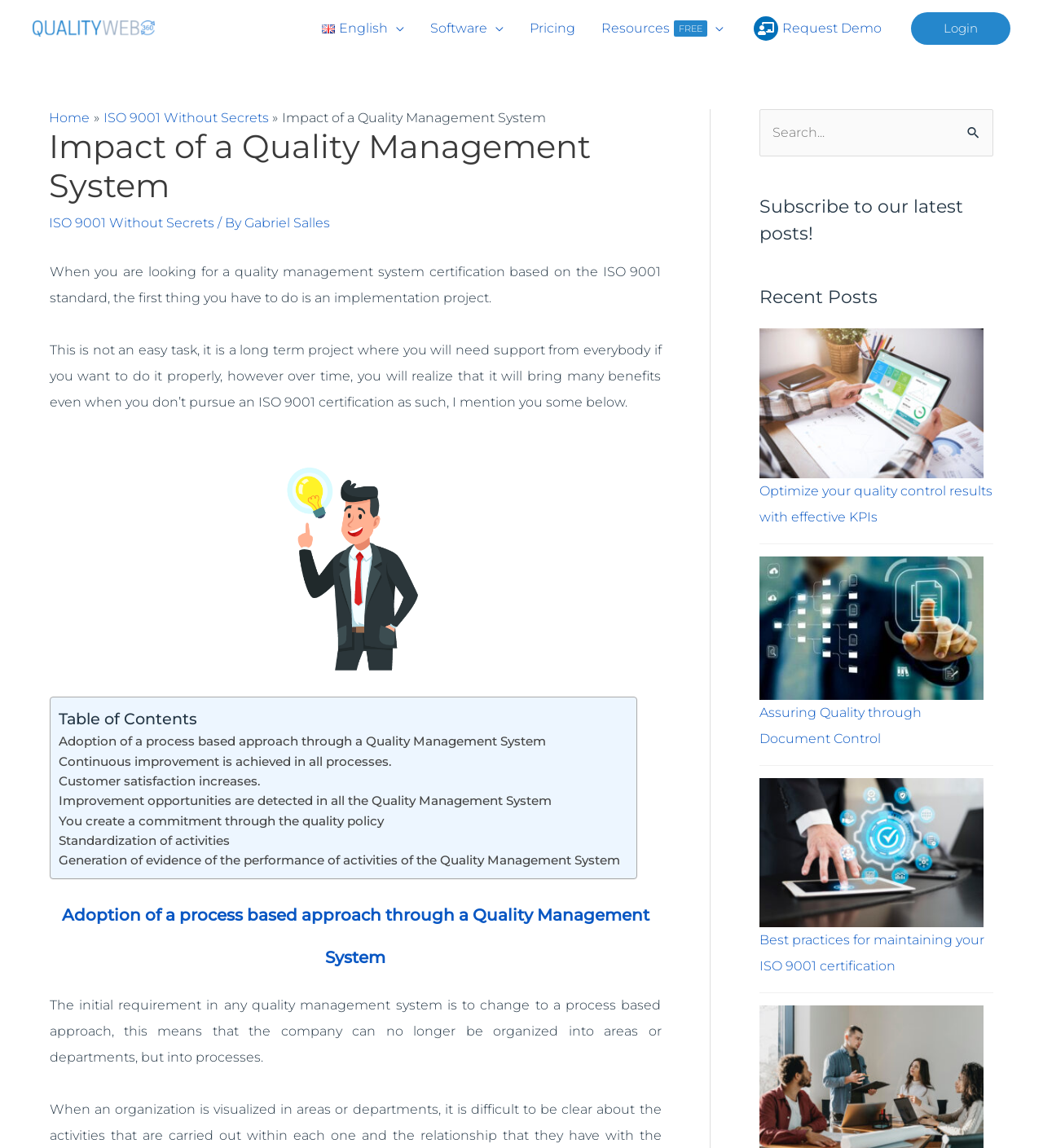Your task is to extract the text of the main heading from the webpage.

Impact of a Quality Management System